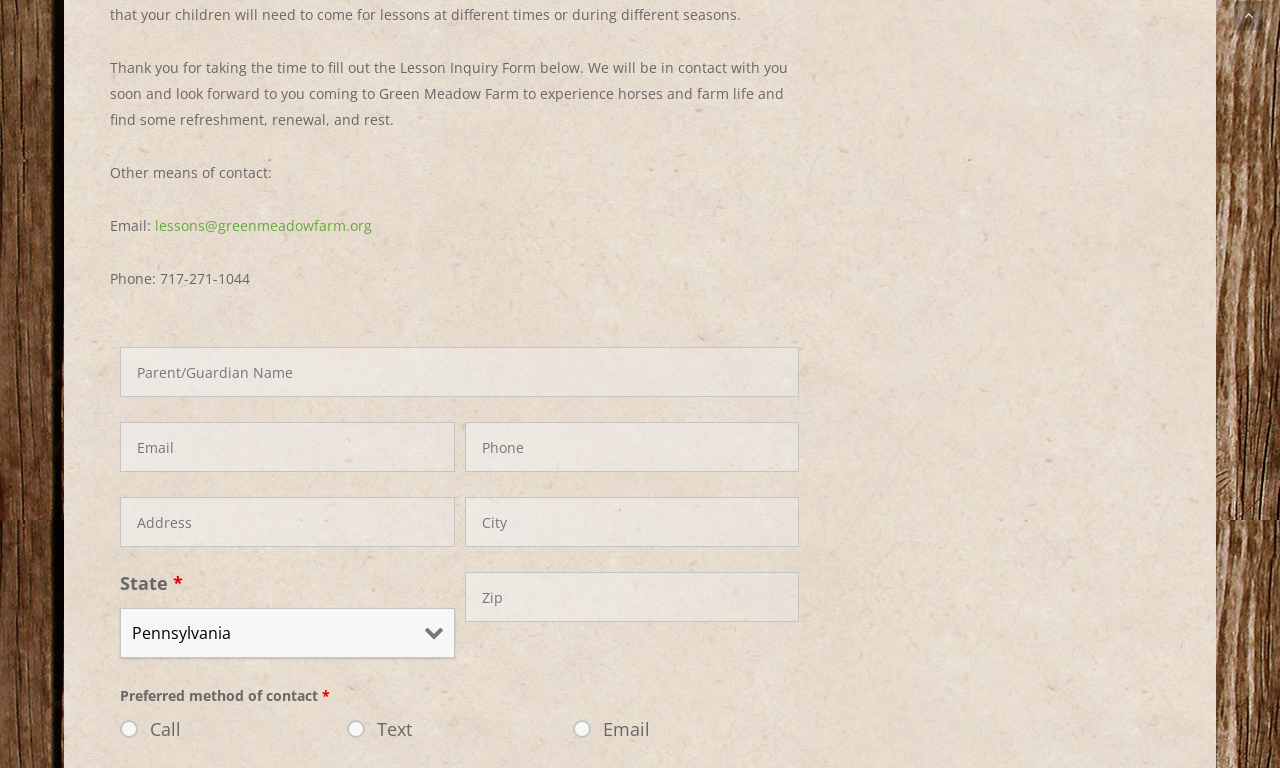Respond to the question with just a single word or phrase: 
What are the preferred methods of contact?

Call, Text, Email